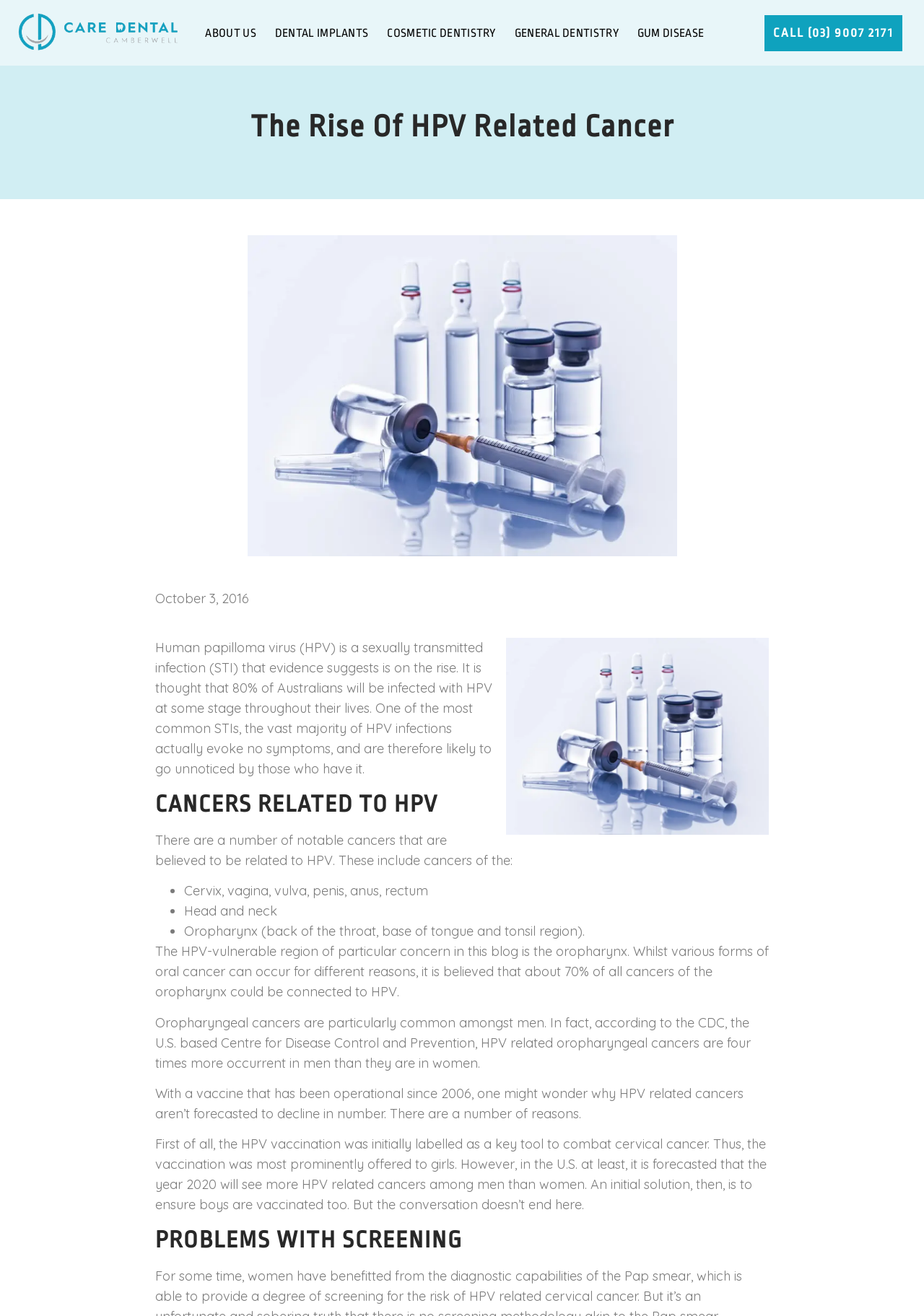Please answer the following question using a single word or phrase: 
How many times more common are HPV related oropharyngeal cancers in men than in women?

Four times